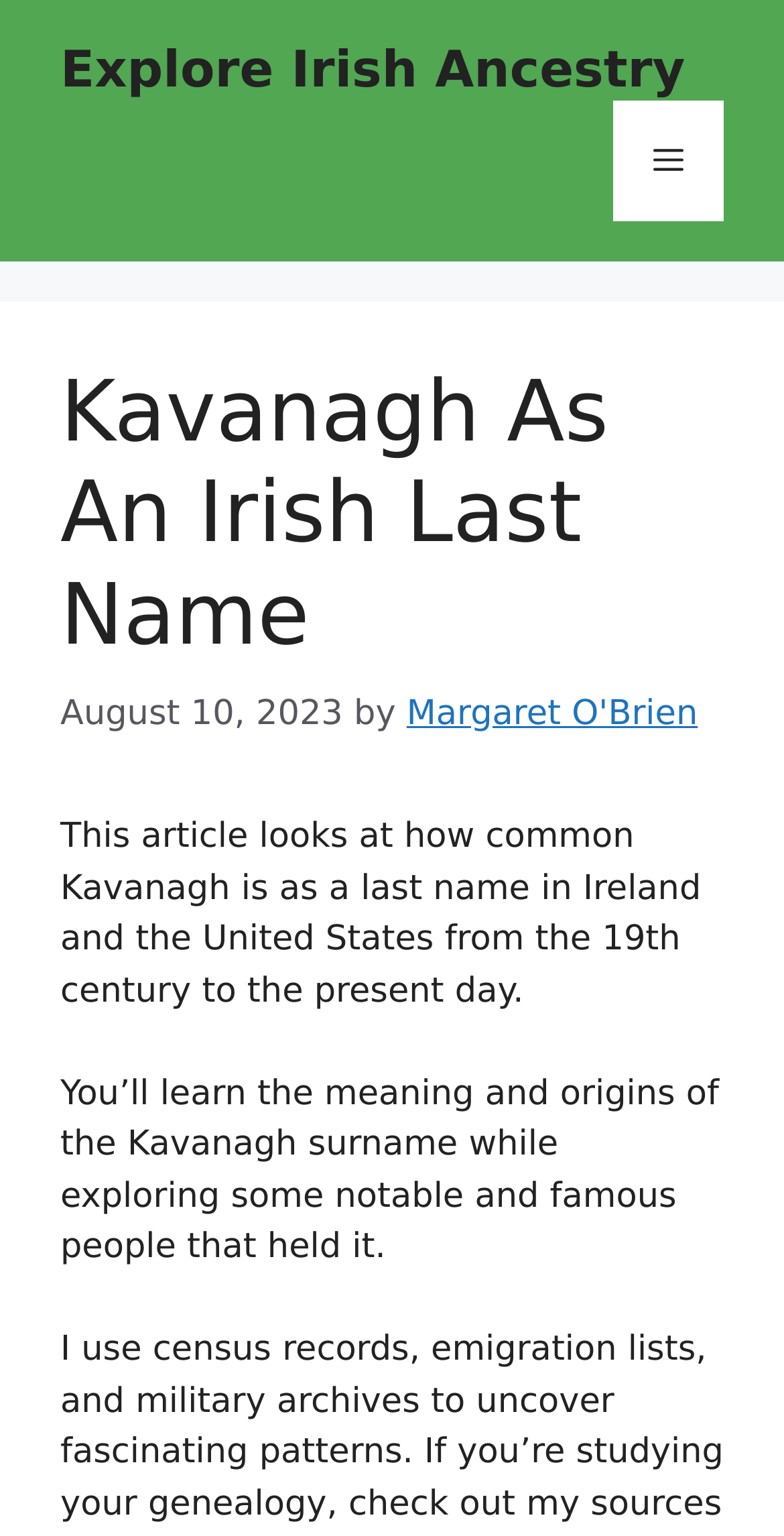What is the main topic of this article?
Provide a detailed and extensive answer to the question.

The main topic of the article can be inferred from the header section, where the heading 'Kavanagh As An Irish Last Name' is written, and also from the introductory paragraph, which explains the purpose of the article.